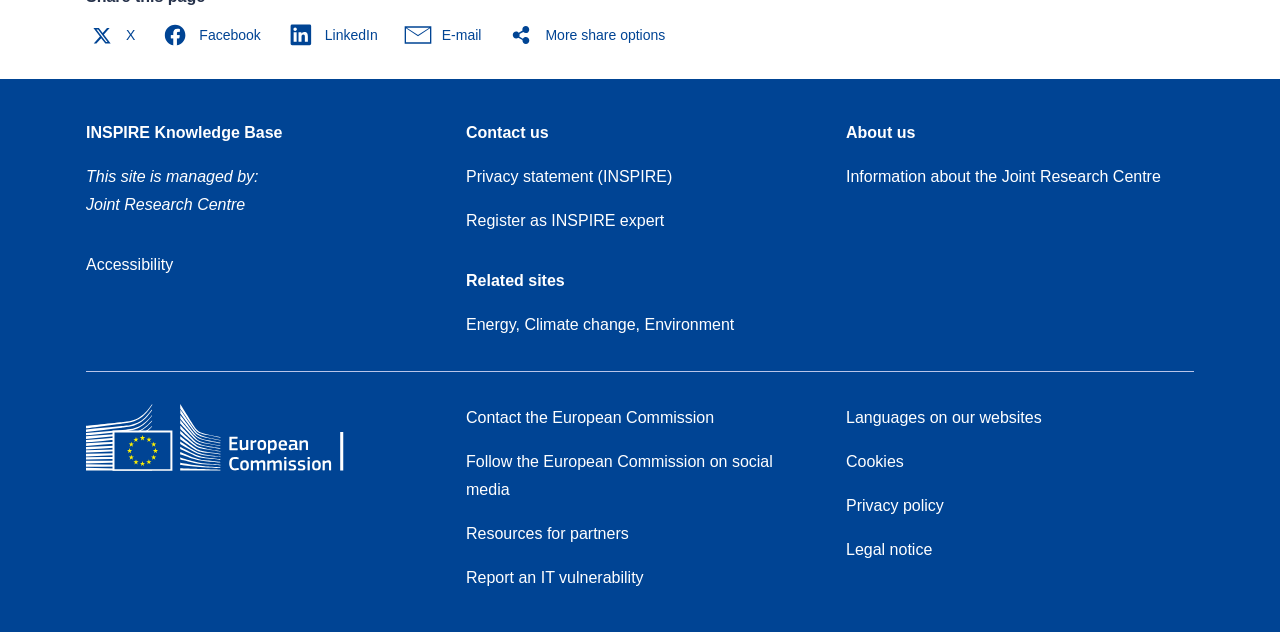Bounding box coordinates are to be given in the format (top-left x, top-left y, bottom-right x, bottom-right y). All values must be floating point numbers between 0 and 1. Provide the bounding box coordinate for the UI element described as: Energy, Climate change, Environment

[0.364, 0.501, 0.574, 0.528]